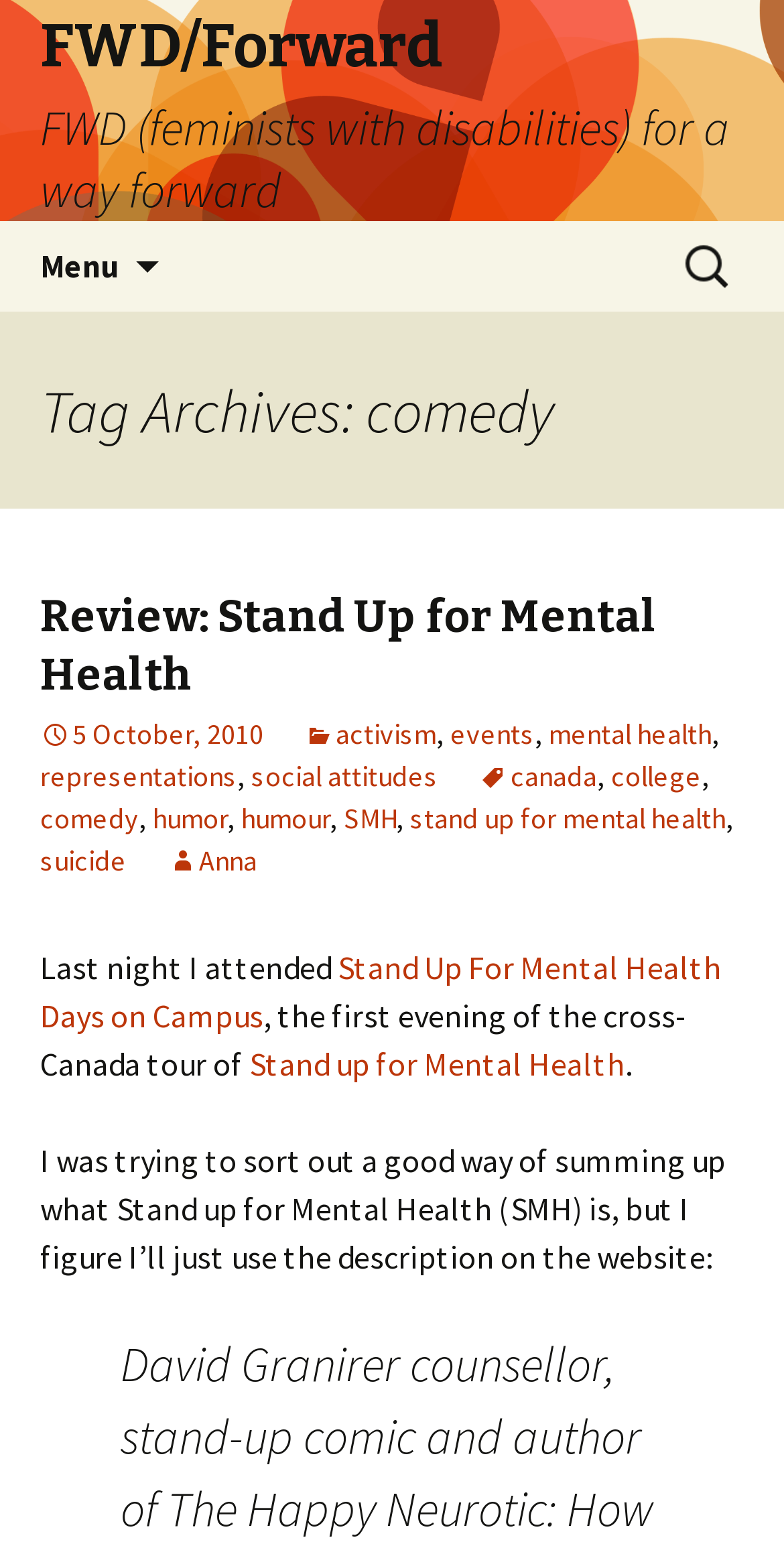Please identify the bounding box coordinates of the region to click in order to complete the task: "Get customer care information". The coordinates must be four float numbers between 0 and 1, specified as [left, top, right, bottom].

None